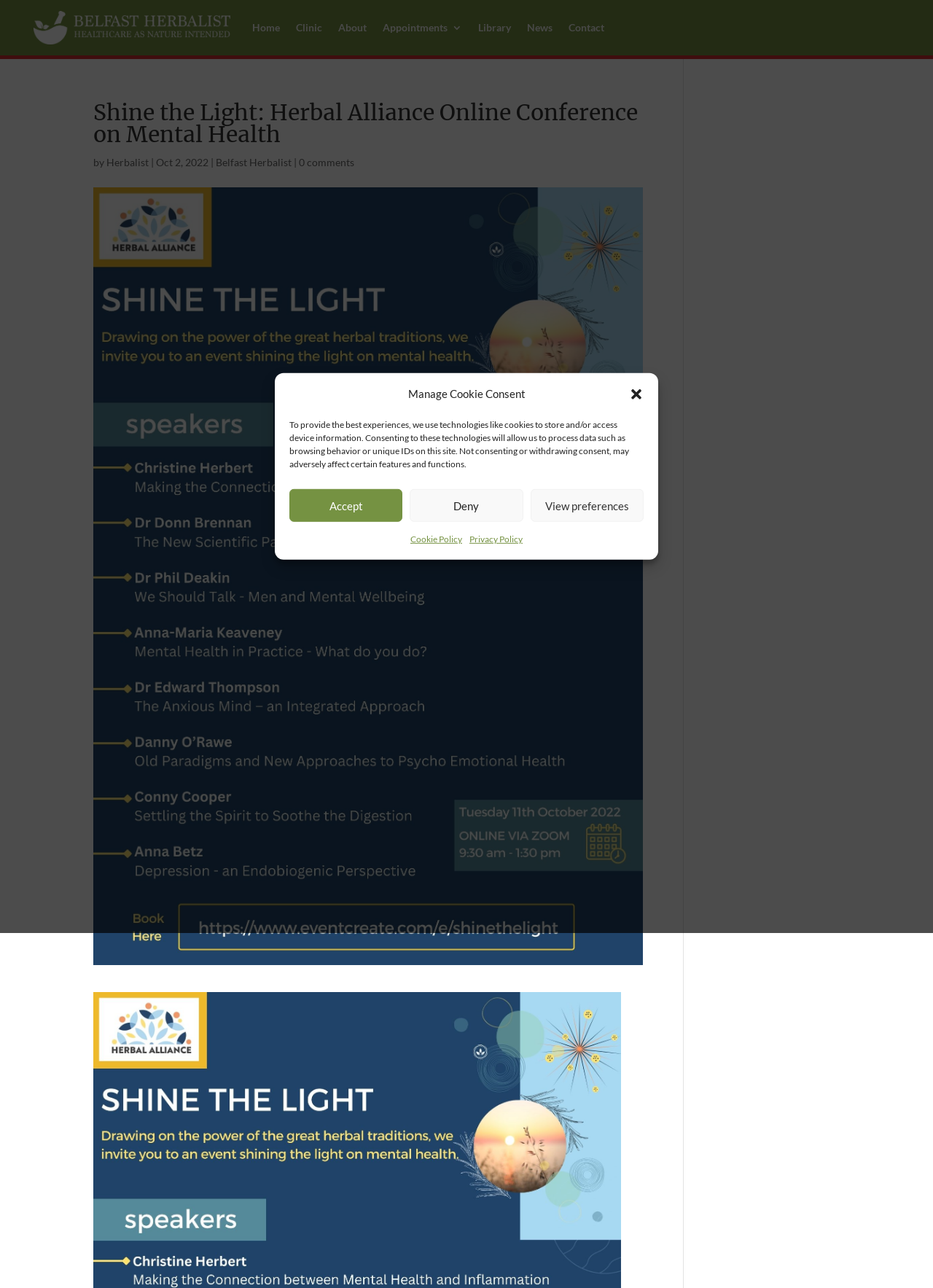What is the date of the online conference?
Please look at the screenshot and answer using one word or phrase.

October 11th 2022